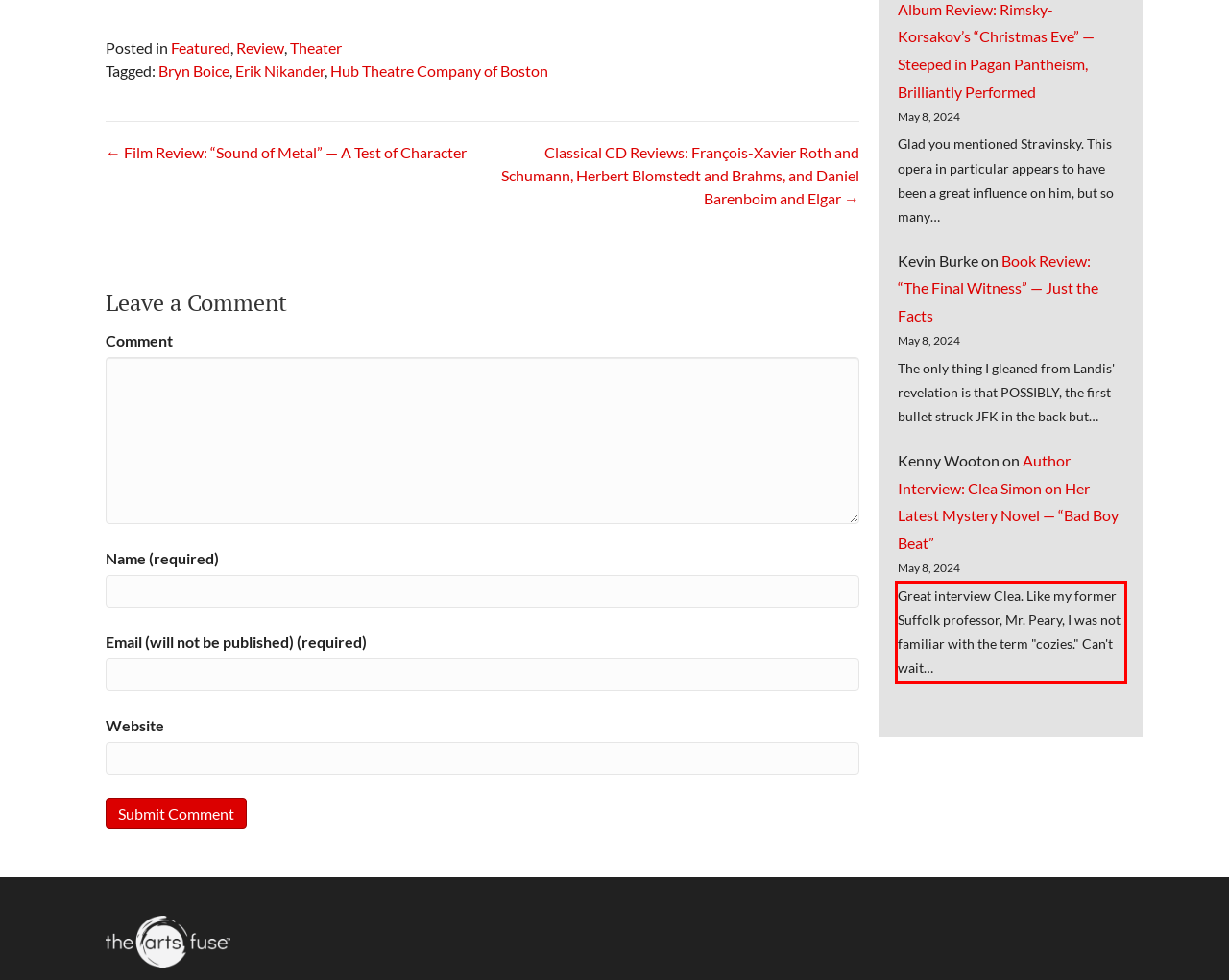Given a webpage screenshot, identify the text inside the red bounding box using OCR and extract it.

Great interview Clea. Like my former Suffolk professor, Mr. Peary, I was not familiar with the term "cozies." Can't wait…